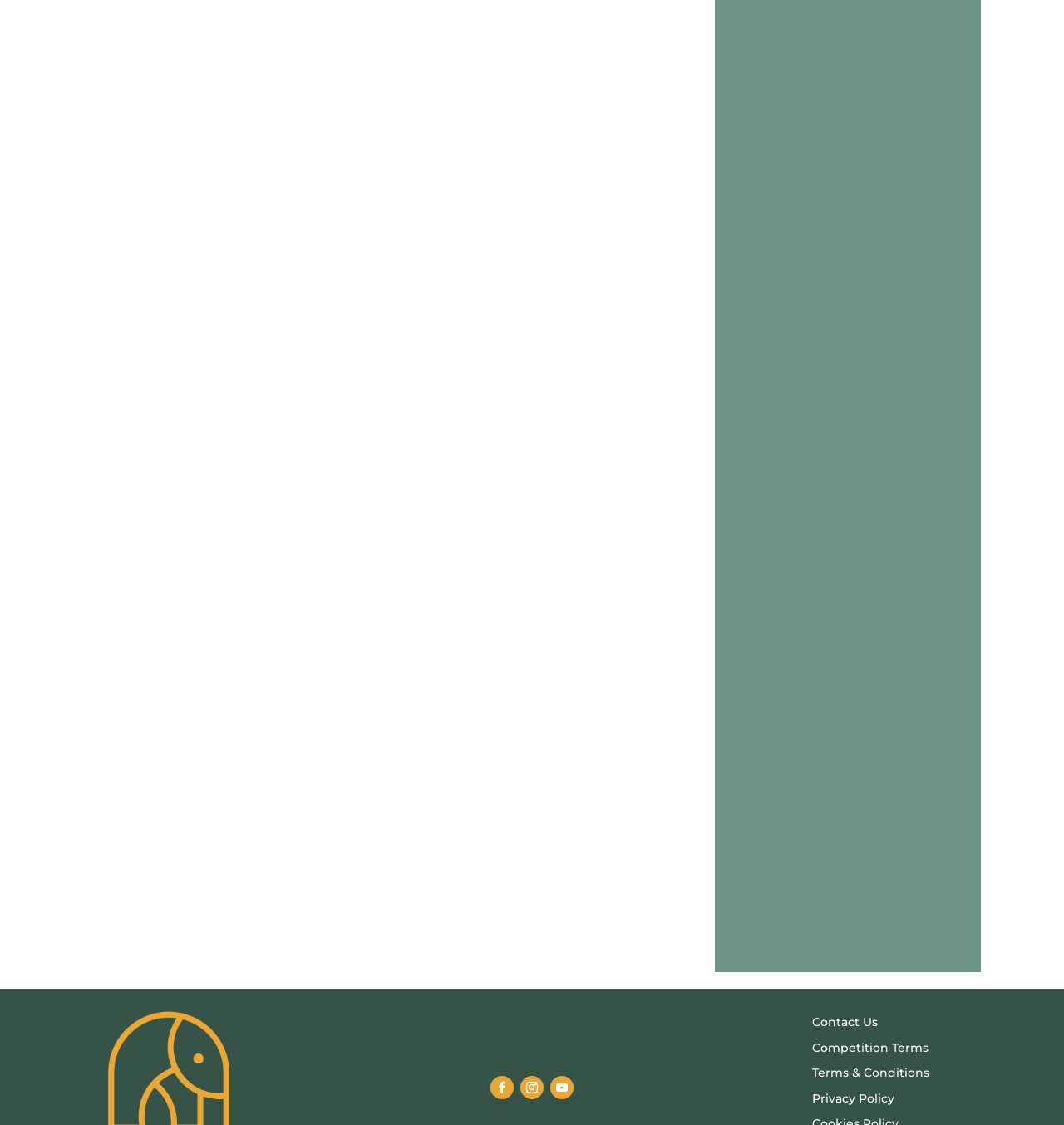Determine the bounding box coordinates of the target area to click to execute the following instruction: "Read the terms and conditions."

None